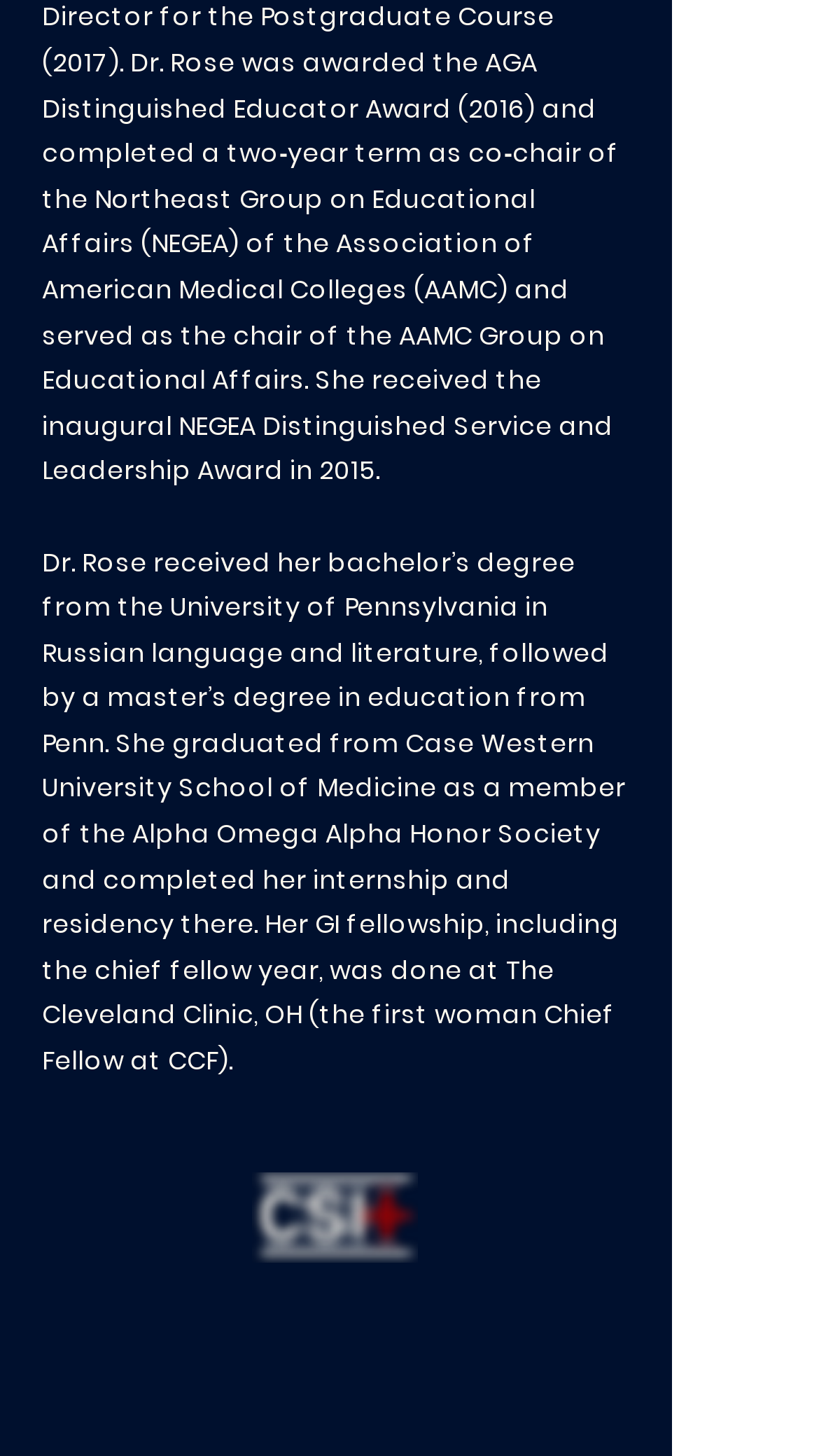Predict the bounding box for the UI component with the following description: "267-702-5530".

[0.337, 0.903, 0.565, 0.927]